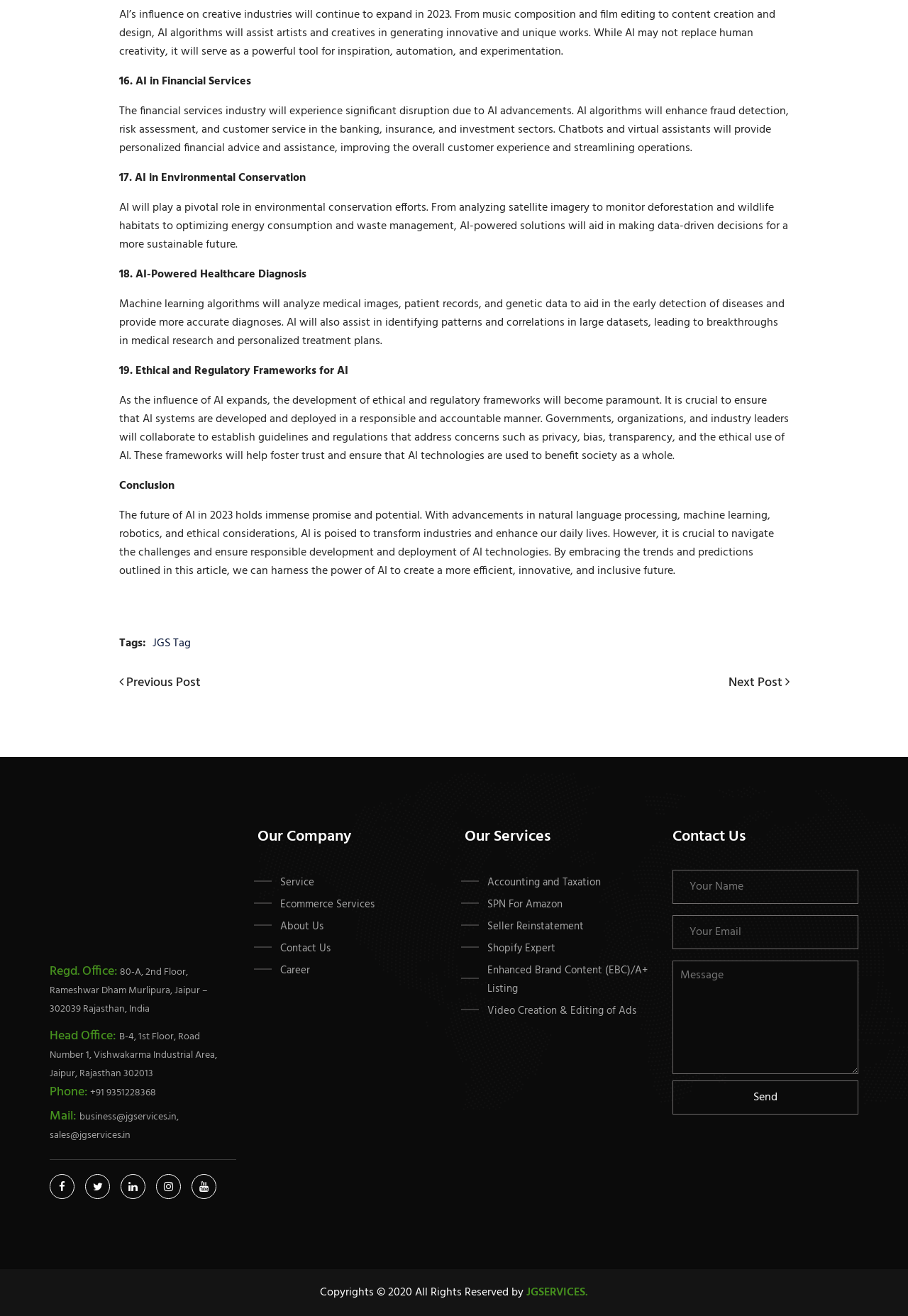Please predict the bounding box coordinates of the element's region where a click is necessary to complete the following instruction: "Click on the 'About Us' link". The coordinates should be represented by four float numbers between 0 and 1, i.e., [left, top, right, bottom].

[0.299, 0.695, 0.504, 0.711]